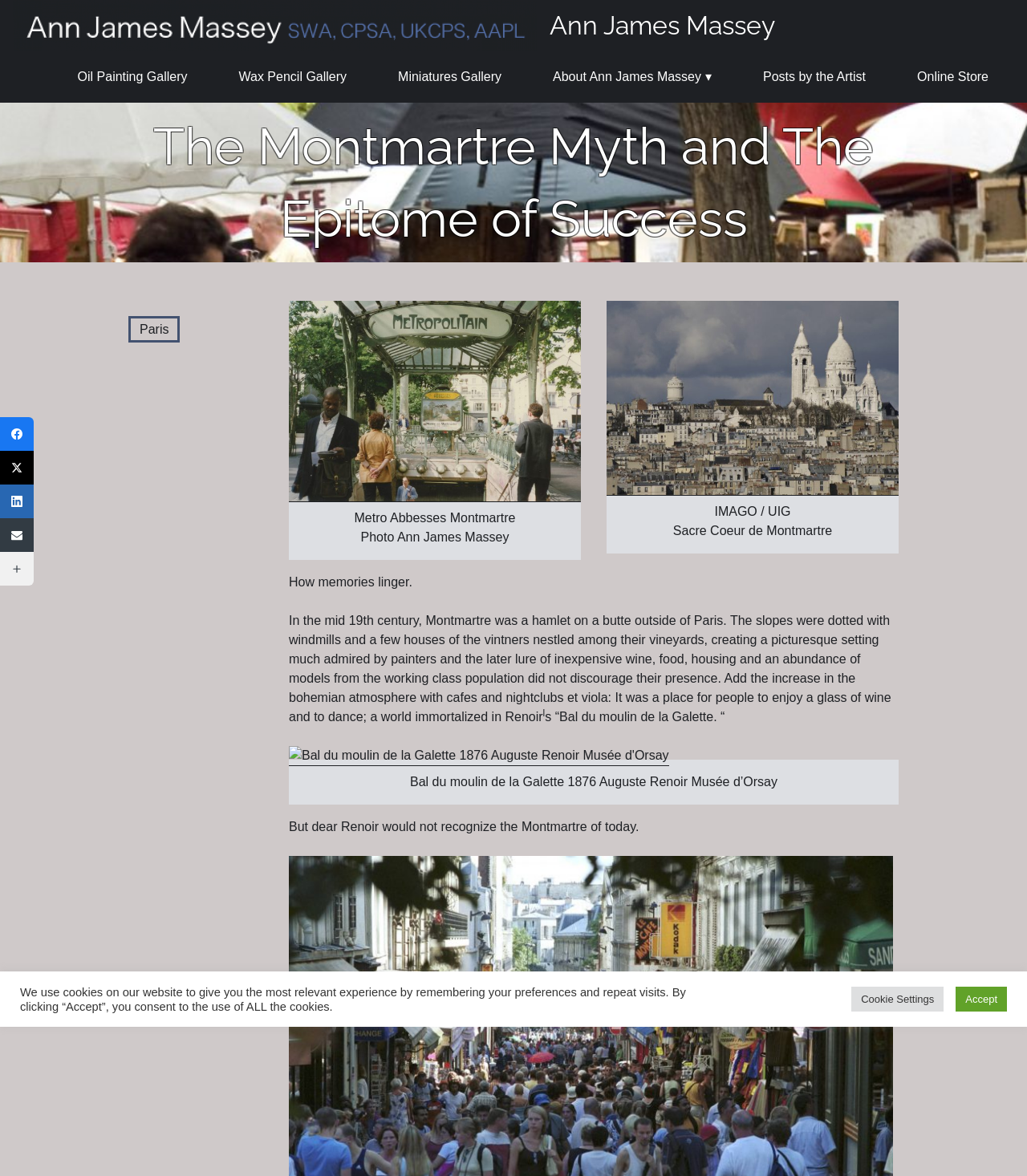How many galleries are listed?
Give a single word or phrase answer based on the content of the image.

3